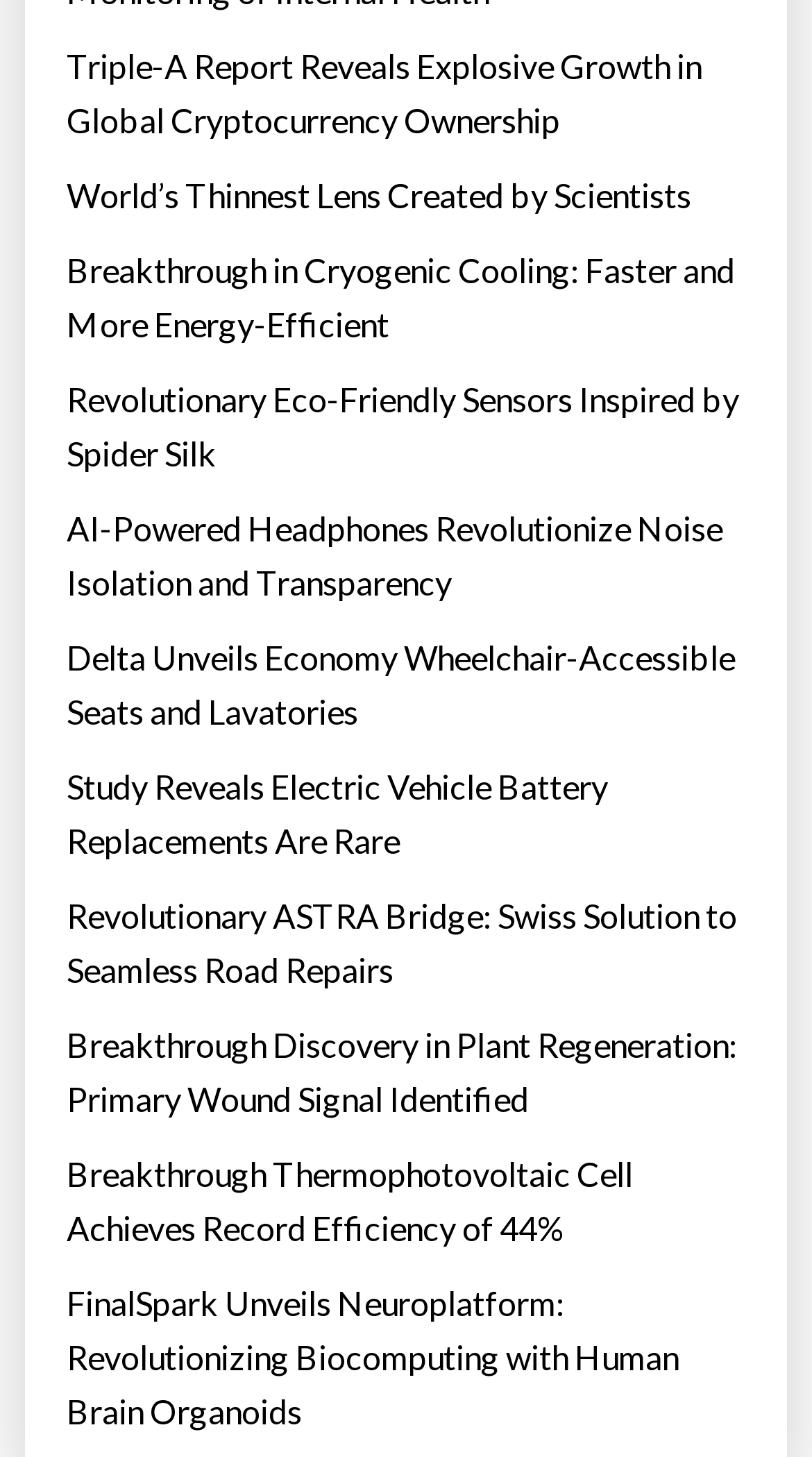Locate the bounding box coordinates of the clickable region necessary to complete the following instruction: "Explore the study on electric vehicle battery replacements". Provide the coordinates in the format of four float numbers between 0 and 1, i.e., [left, top, right, bottom].

[0.082, 0.521, 0.918, 0.595]